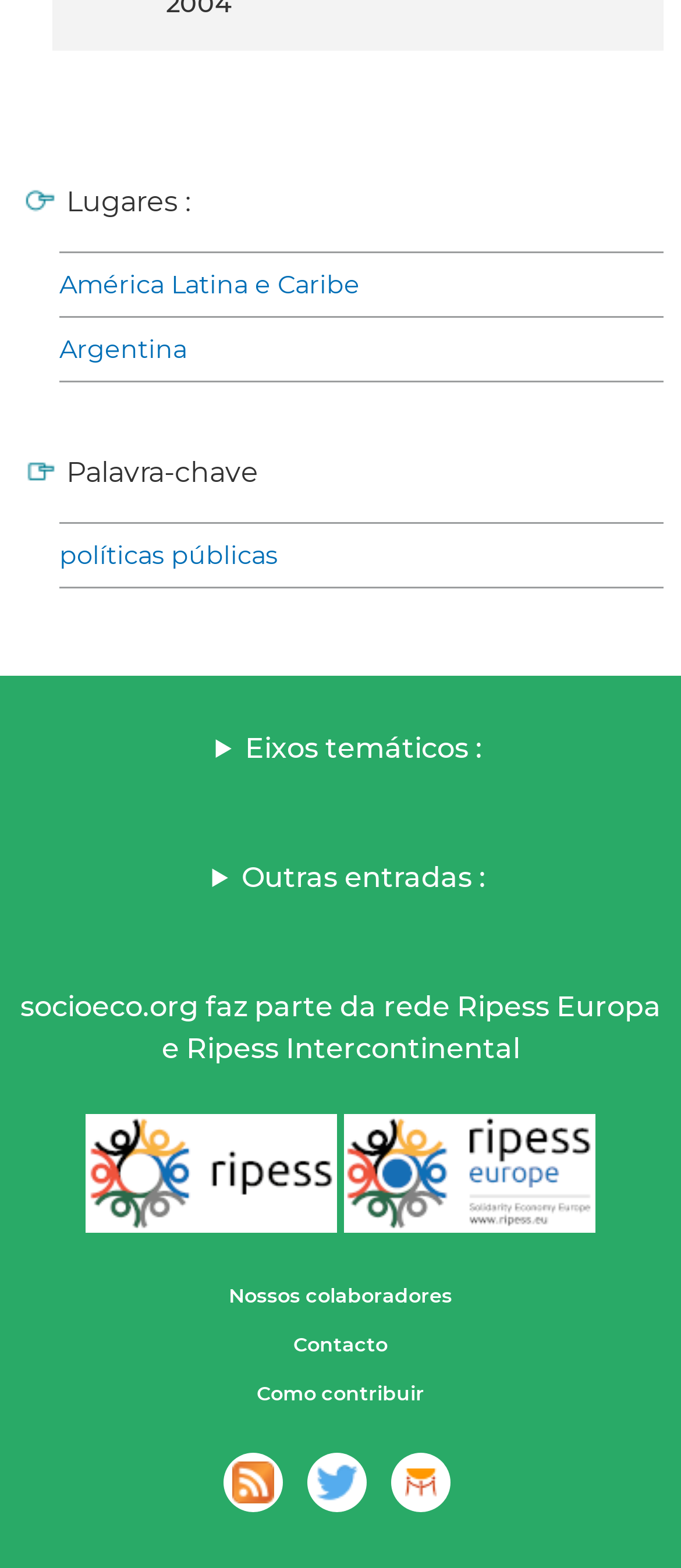Find the bounding box coordinates for the UI element that matches this description: "América Latina e Caribe".

[0.087, 0.168, 0.974, 0.195]